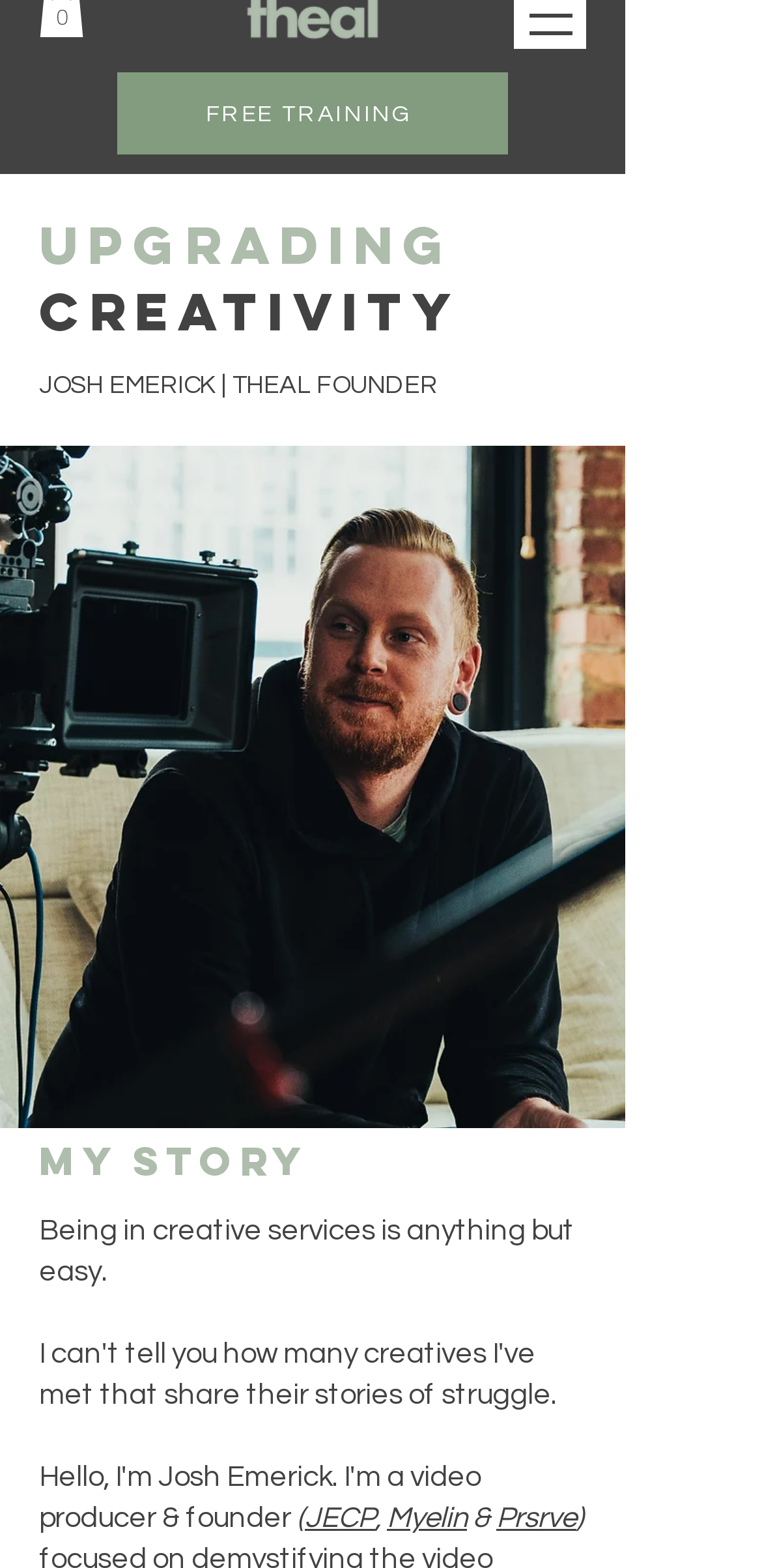What are the companies mentioned in the story?
Please provide a comprehensive answer based on the information in the image.

The answer can be found in the link elements 'JECP', 'Myelin', 'Prsrve' which are children of the Root Element 'About Us | Theal'.